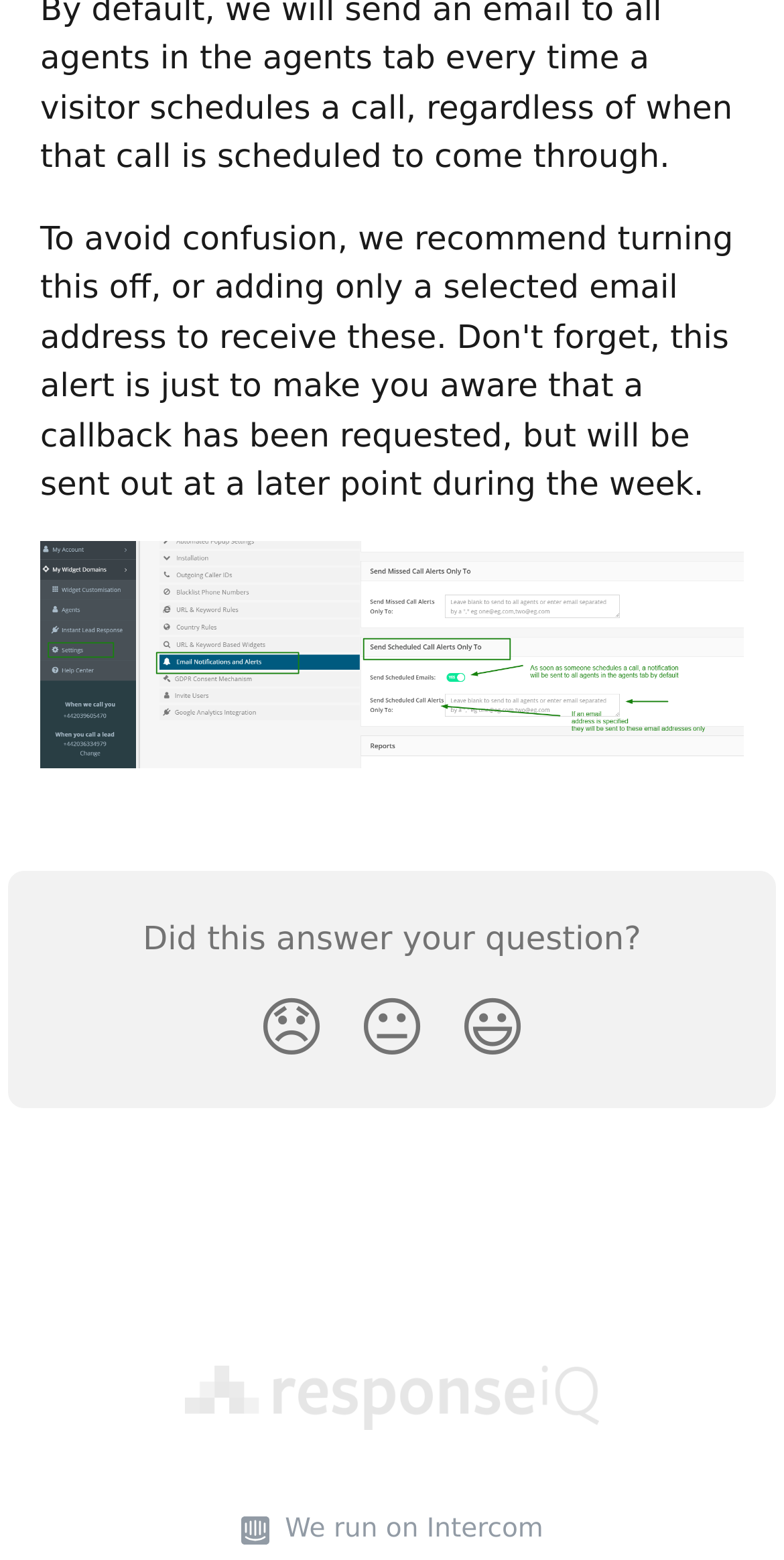What is the name of the company associated with the image at the bottom of the page?
Based on the image, answer the question with a single word or brief phrase.

Intercom